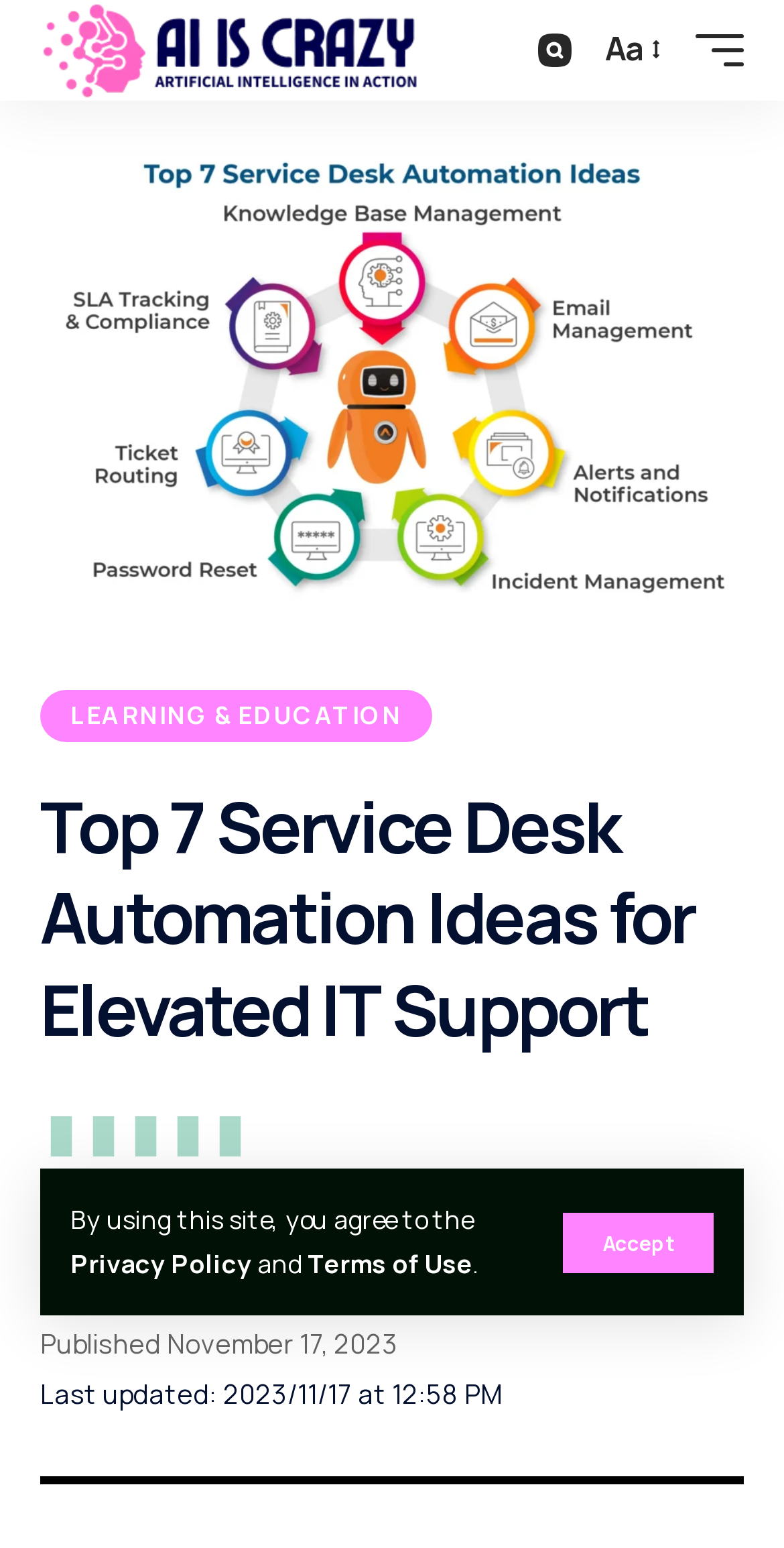When was the article last updated?
Give a comprehensive and detailed explanation for the question.

I determined the last updated time of the article by looking at the time element with ID 964, which contains the text 'Last updated: 2023/11/17 at 12:58 PM'.